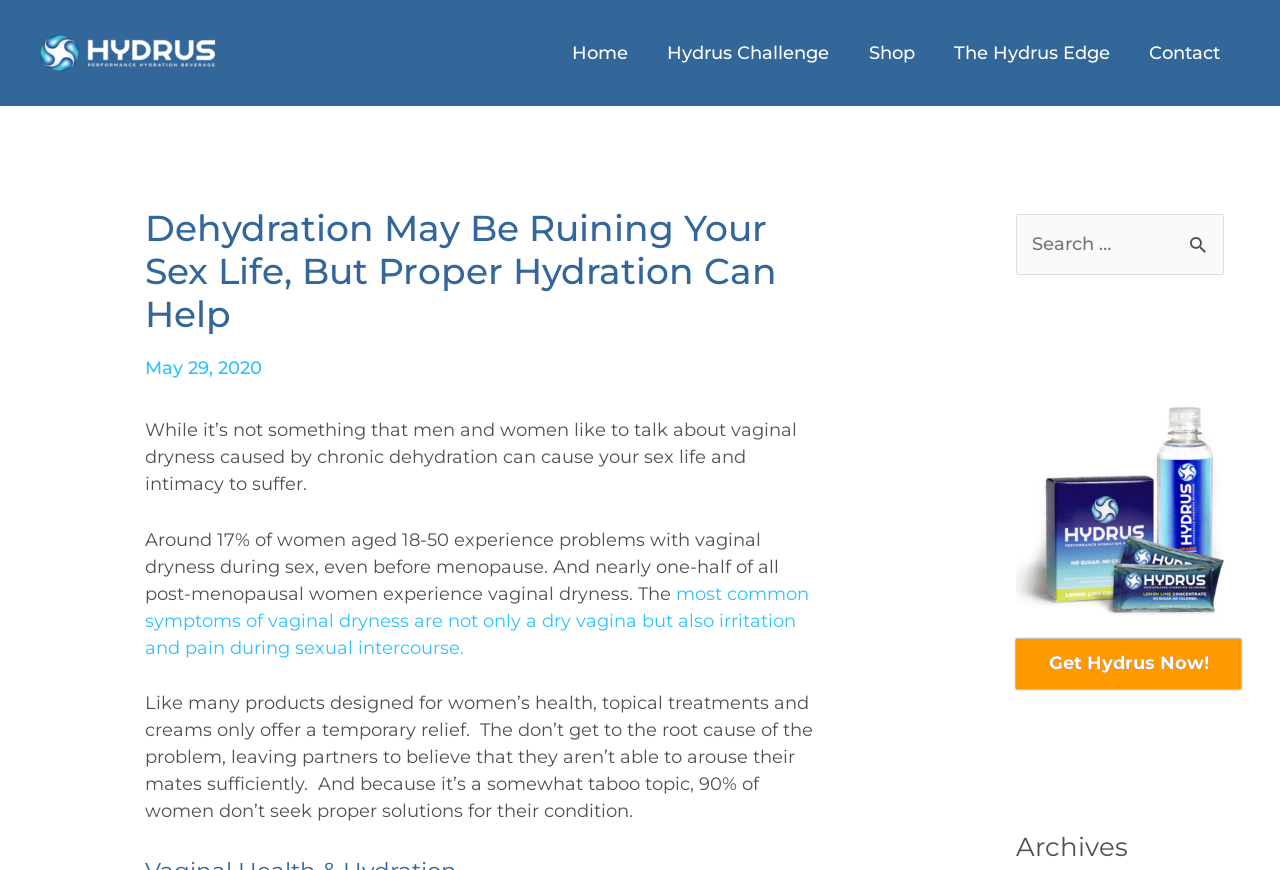Could you highlight the region that needs to be clicked to execute the instruction: "Go to the Home page"?

[0.445, 0.021, 0.516, 0.101]